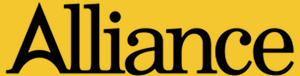What does the color combination of the logo convey?
Please provide a comprehensive answer based on the visual information in the image.

The combination of black and vibrant yellow colors in the Alliance Party's logo conveys a sense of optimism and energy, reflecting the party's commitment to progressive values and community engagement.